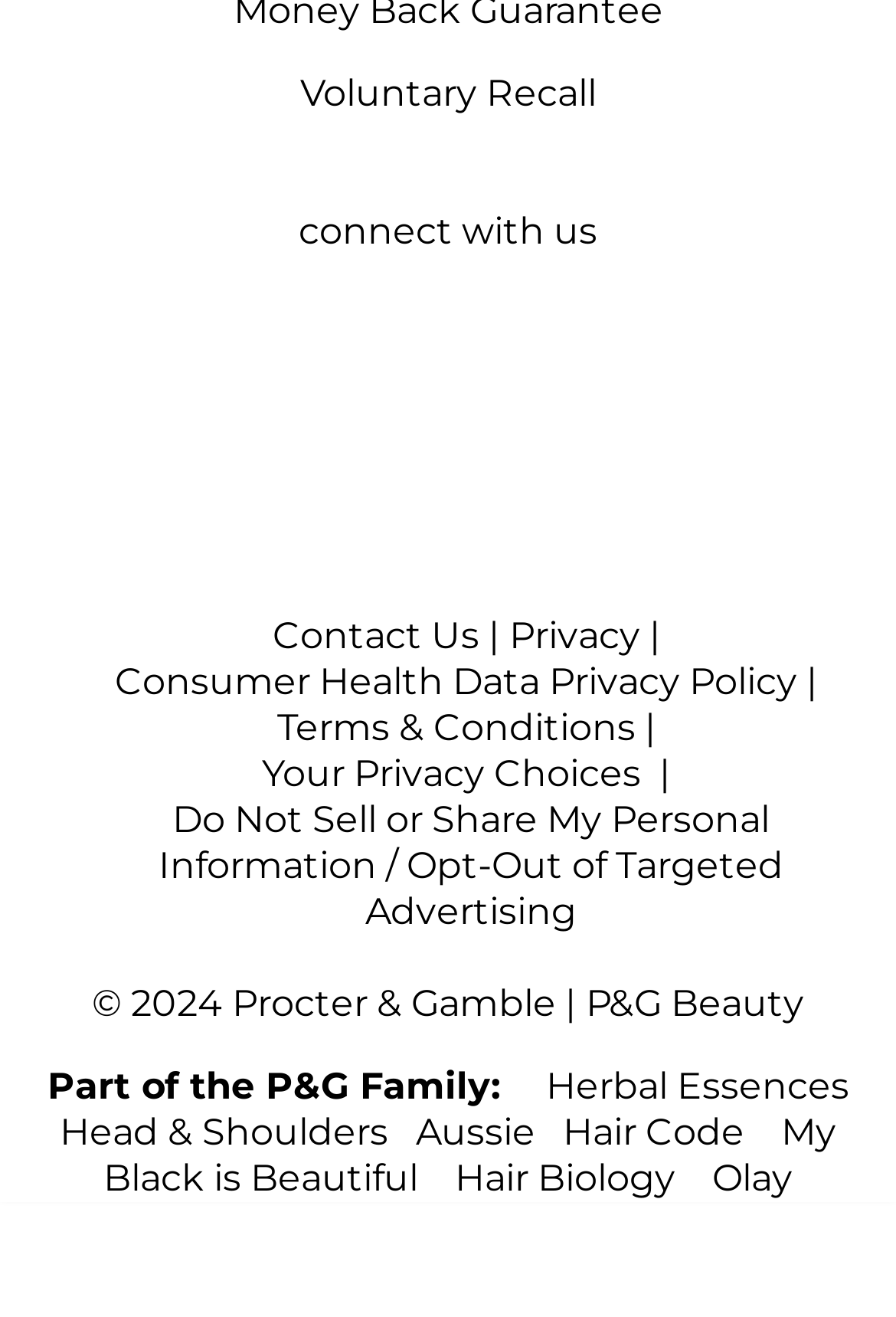What is the company that owns Pantene?
Based on the image, answer the question with as much detail as possible.

I found a StaticText element with the text 'Procter & Gamble | P&G Beauty' and a bounding box coordinate of [0.249, 0.745, 0.897, 0.778]. This suggests that Pantene is owned by Procter & Gamble.